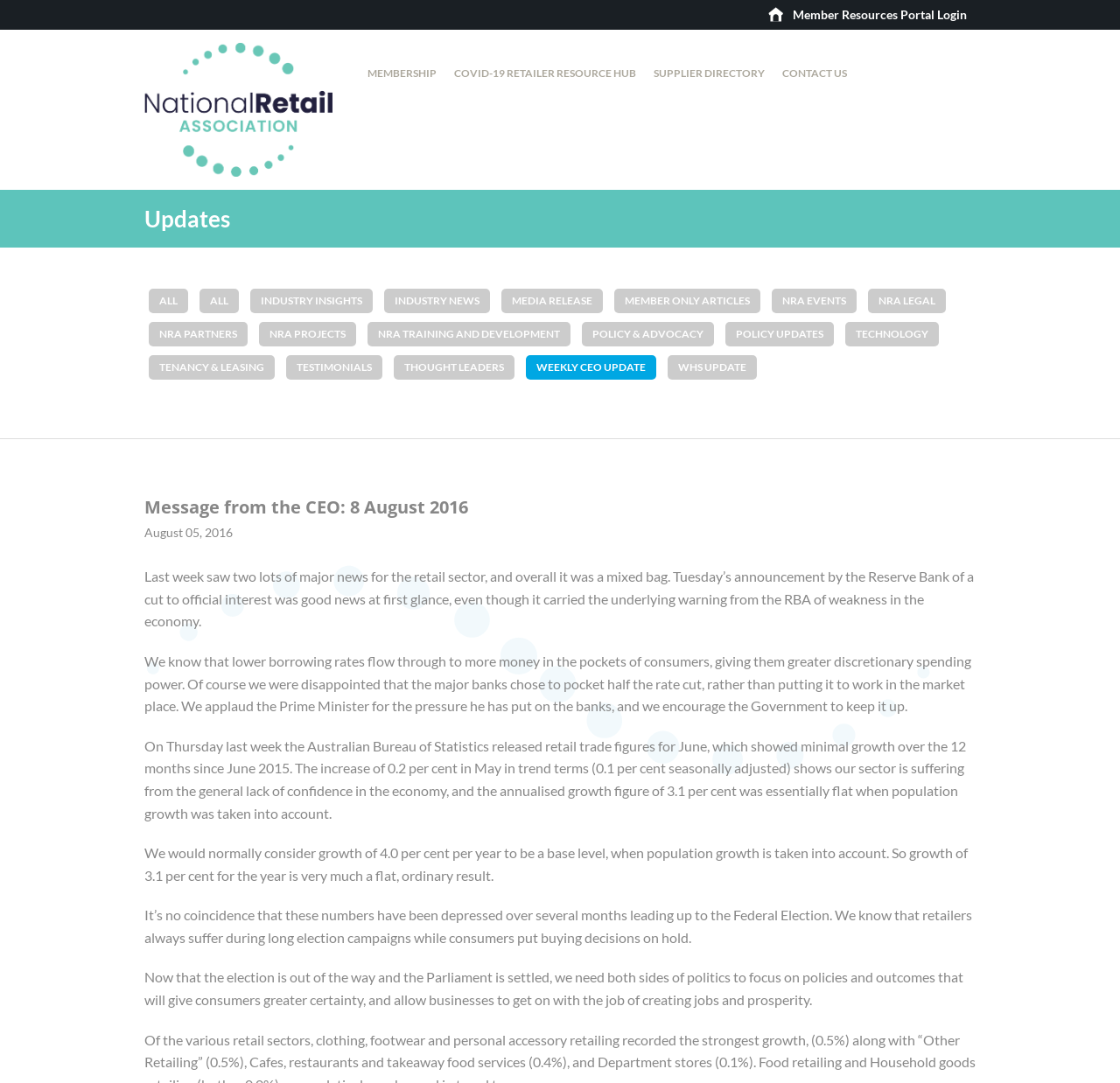Could you specify the bounding box coordinates for the clickable section to complete the following instruction: "Read Industry Insights"?

[0.223, 0.267, 0.333, 0.289]